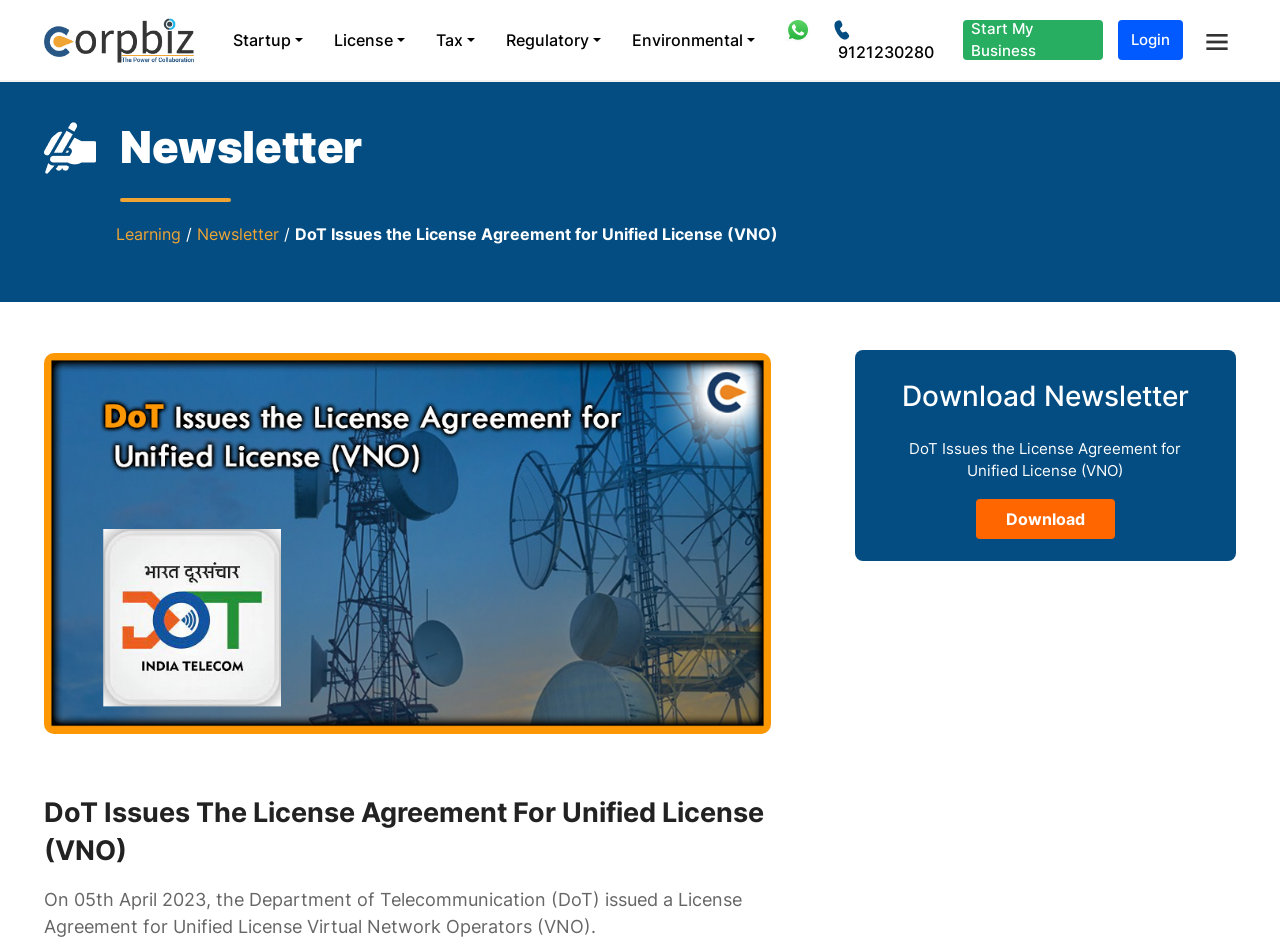Produce an extensive caption that describes everything on the webpage.

The webpage appears to be an article or news page about the Department of Telecommunication (DoT) issuing a License Agreement for Unified License Virtual Network Operators (VNO) on 05th April 2023. 

At the top of the page, there are several links, including "Startup", "License", "Tax", "Regulatory", and "Environmental", which are likely navigation links or categories. 

To the right of these links, there are two call-to-action links, "Whatsapp Now" and "Call Now", accompanied by small images. 

Further to the right, there are two more links, "Start My Business" and "Login", followed by a button labeled "Company Menu" with an accompanying image. 

Below these links, there is an image of a blog, and a static text element labeled "Newsletter". 

To the right of the "Newsletter" text, there are three links: "Learning", a forward slash, and "Newsletter". 

Below these links, there is a static text element with the title of the article, "DoT Issues the License Agreement for Unified License (VNO)". 

A large image related to the License Agreement takes up most of the middle section of the page. 

Below the image, there is a heading element with the same title as the article, followed by a static text element with a brief summary of the article, which is the same as the meta description. 

At the bottom of the page, there is a section with a heading "Download Newsletter" and a link to download it.